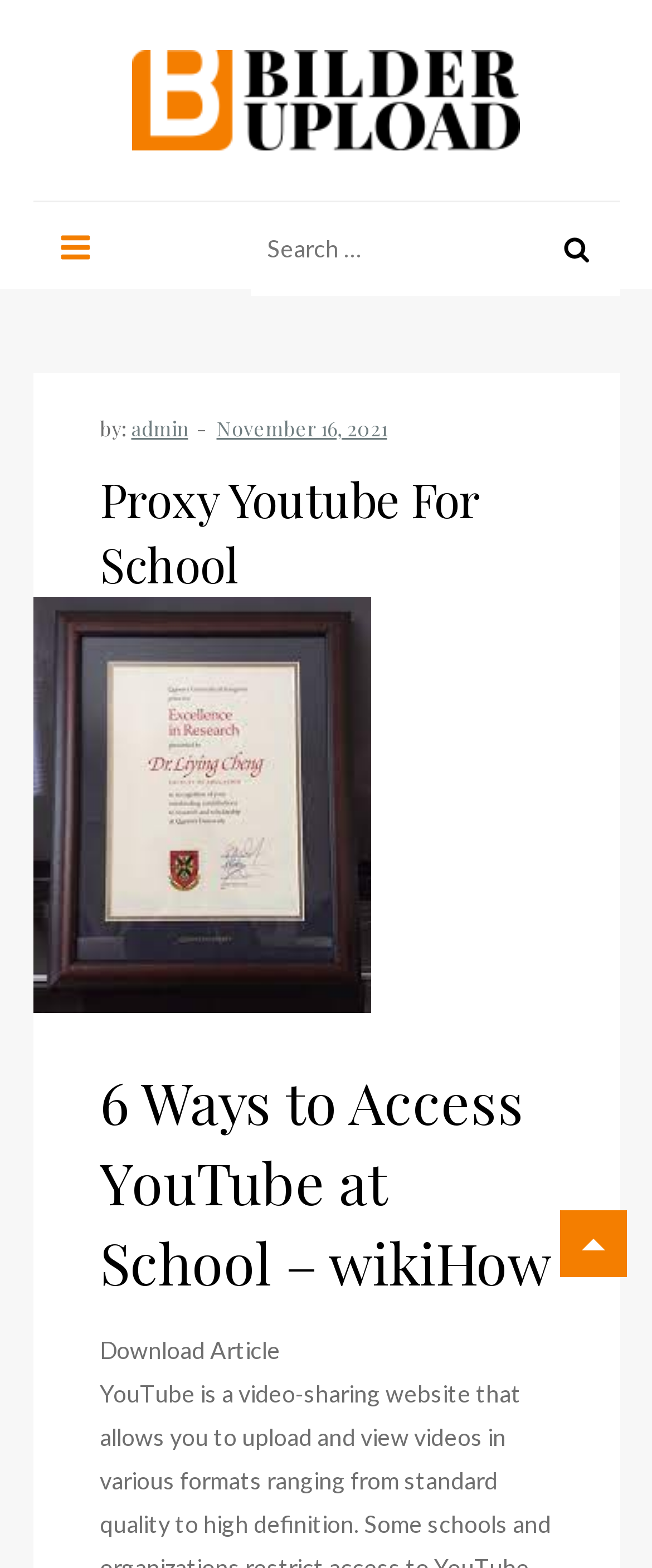Extract the main heading text from the webpage.

Proxy Youtube For School